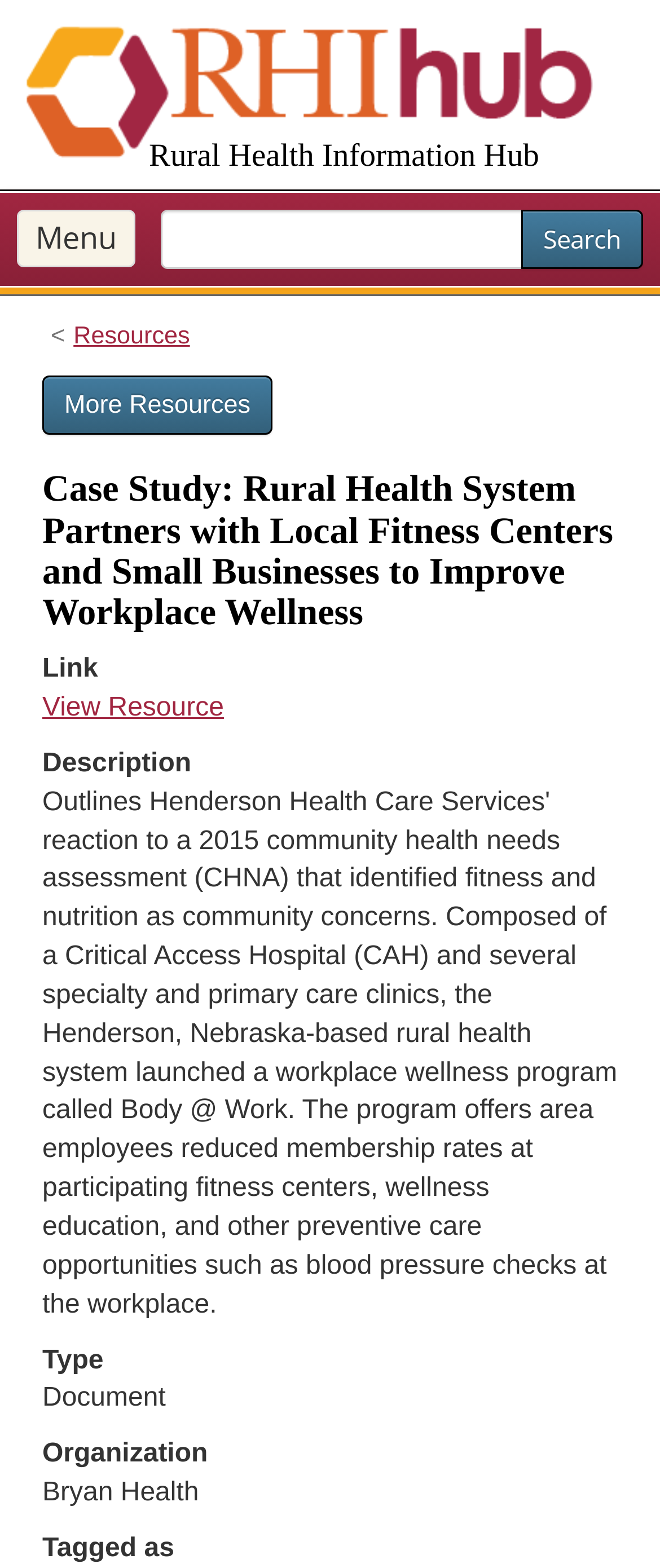Given the element description Manhole Inspection Hove, identify the bounding box coordinates for the UI element on the webpage screenshot. The format should be (top-left x, top-left y, bottom-right x, bottom-right y), with values between 0 and 1.

None